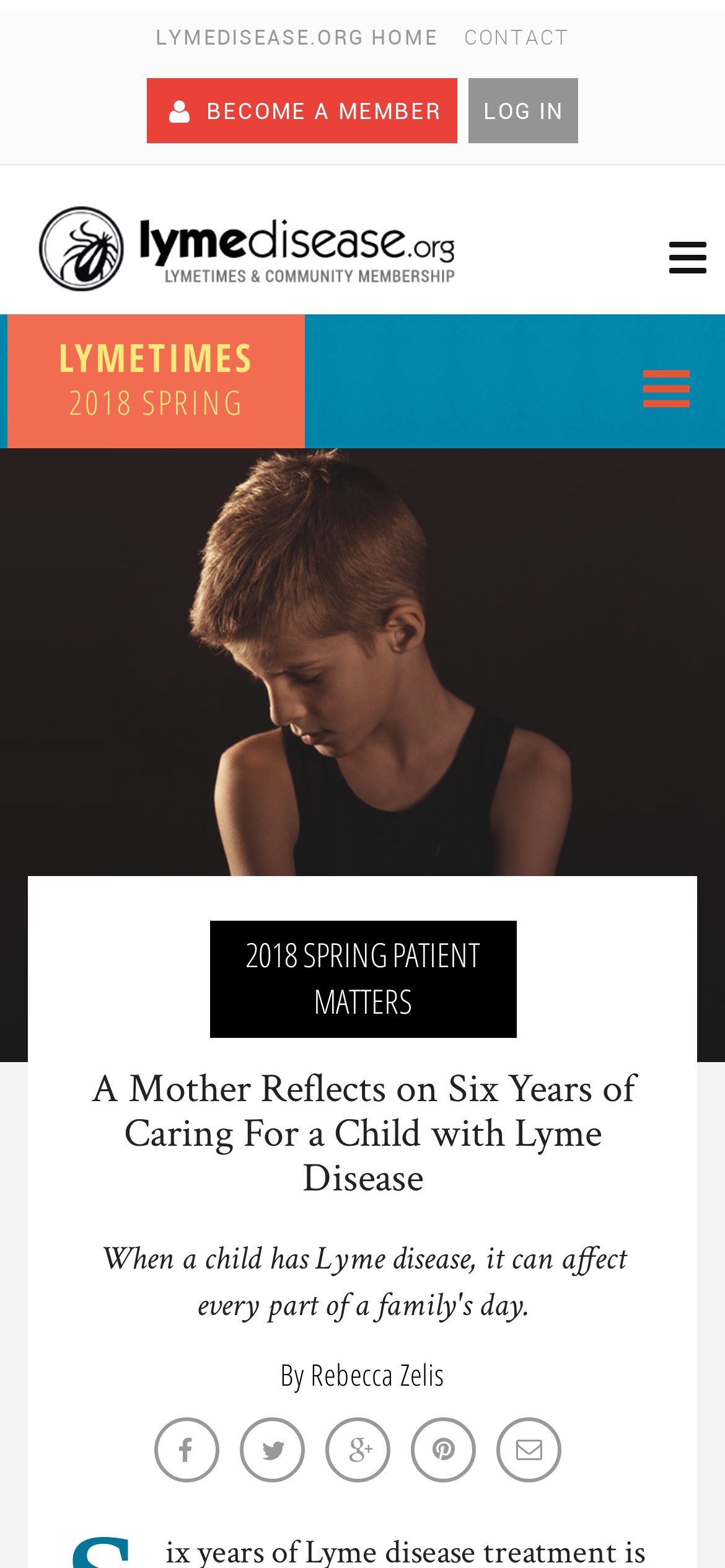Provide the bounding box coordinates of the UI element this sentence describes: "Contact".

[0.627, 0.013, 0.799, 0.037]